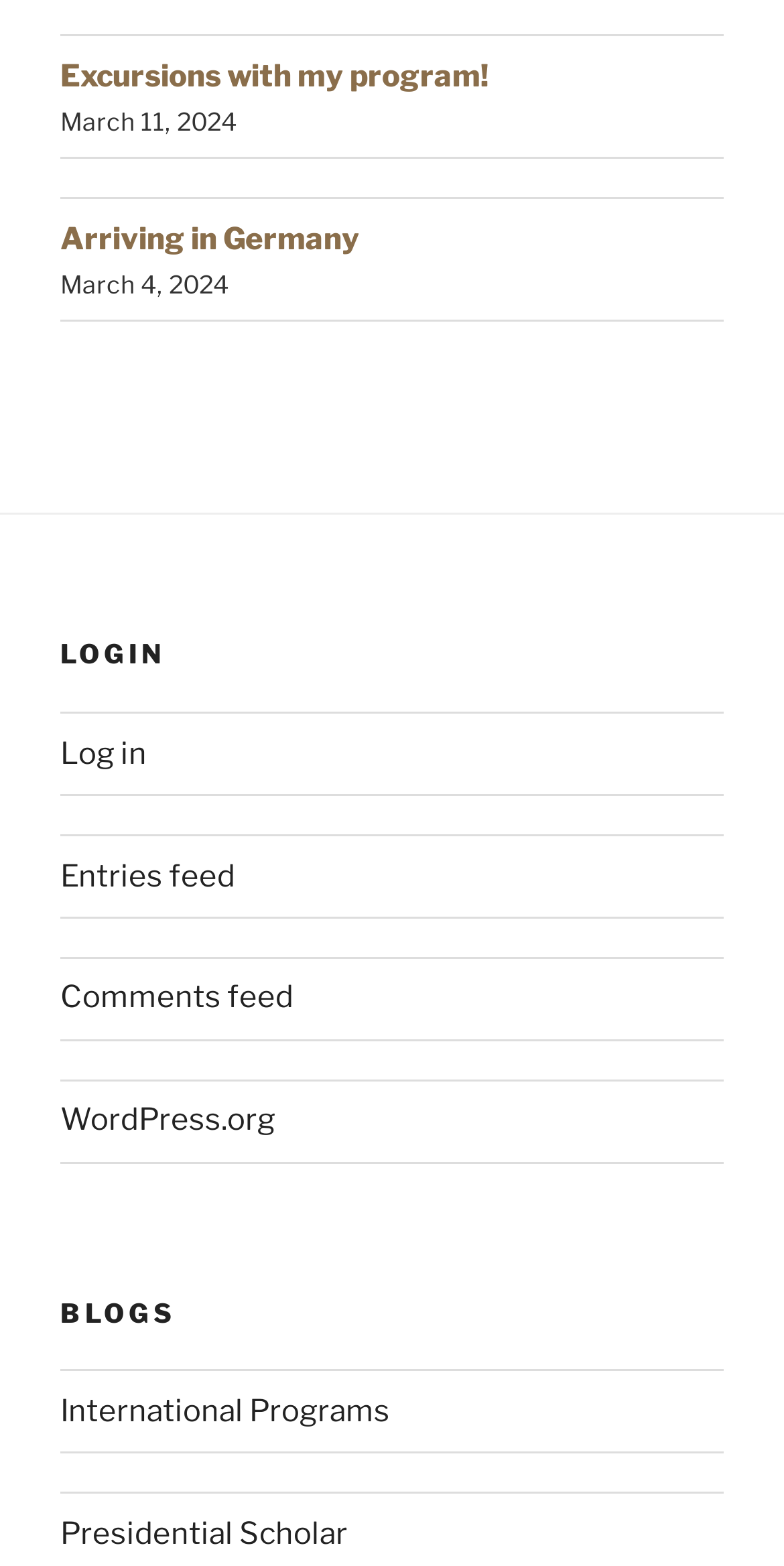Ascertain the bounding box coordinates for the UI element detailed here: "parent_node: A TRANSCENDING INFLUENCE". The coordinates should be provided as [left, top, right, bottom] with each value being a float between 0 and 1.

None